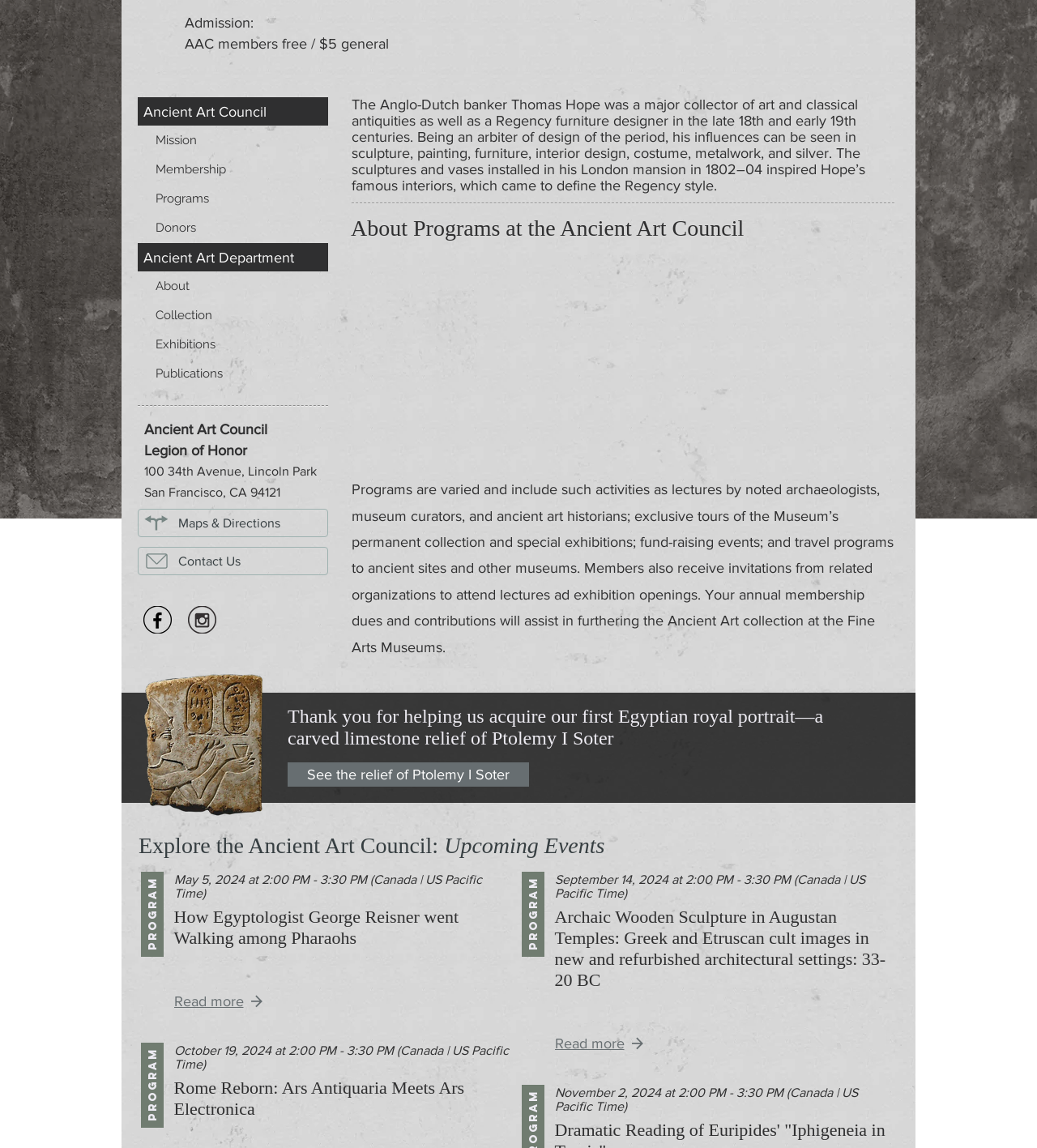Bounding box coordinates should be in the format (top-left x, top-left y, bottom-right x, bottom-right y) and all values should be floating point numbers between 0 and 1. Determine the bounding box coordinate for the UI element described as: About

[0.133, 0.236, 0.316, 0.262]